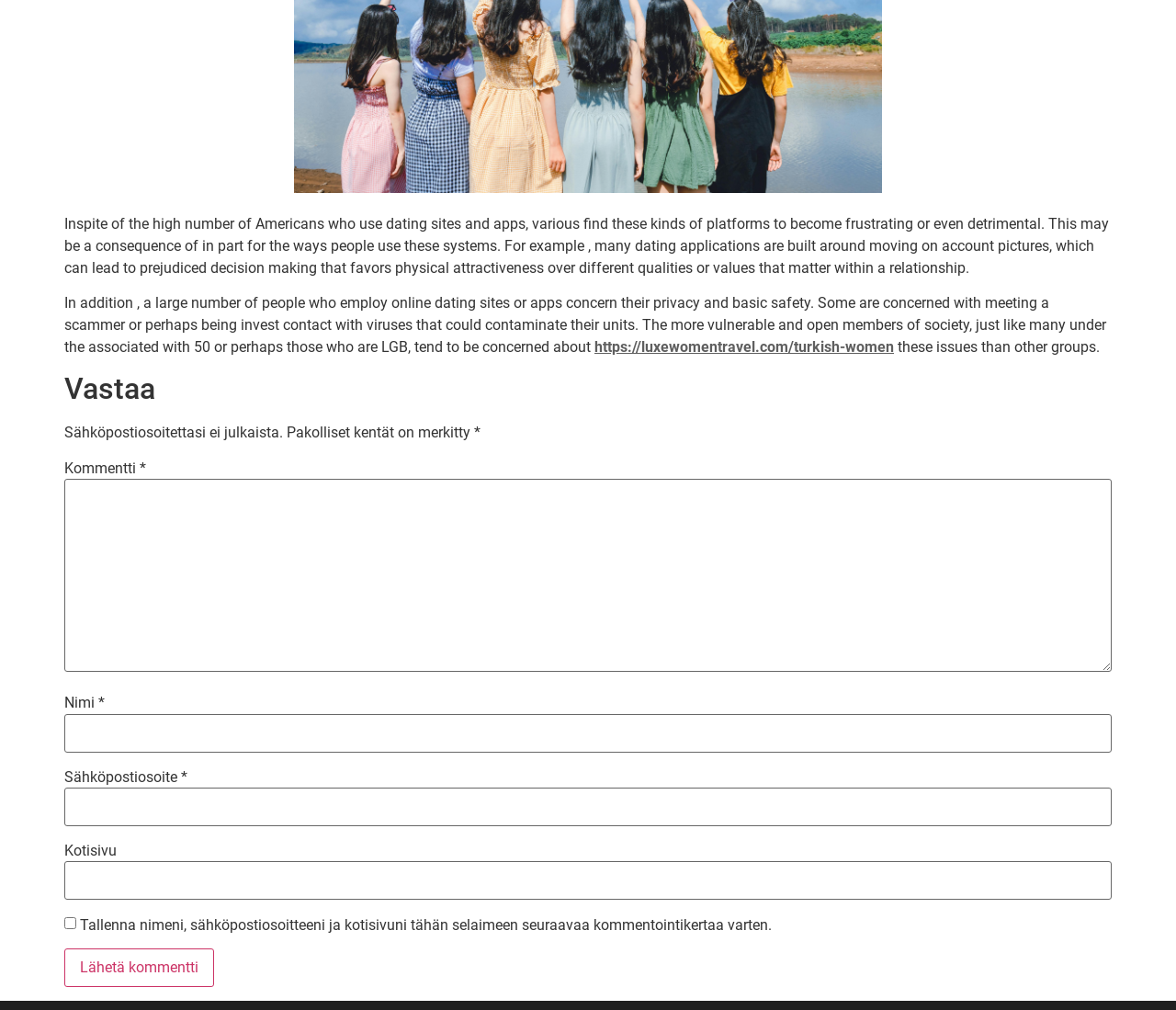Locate and provide the bounding box coordinates for the HTML element that matches this description: "parent_node: Kommentti * name="comment"".

[0.055, 0.474, 0.945, 0.665]